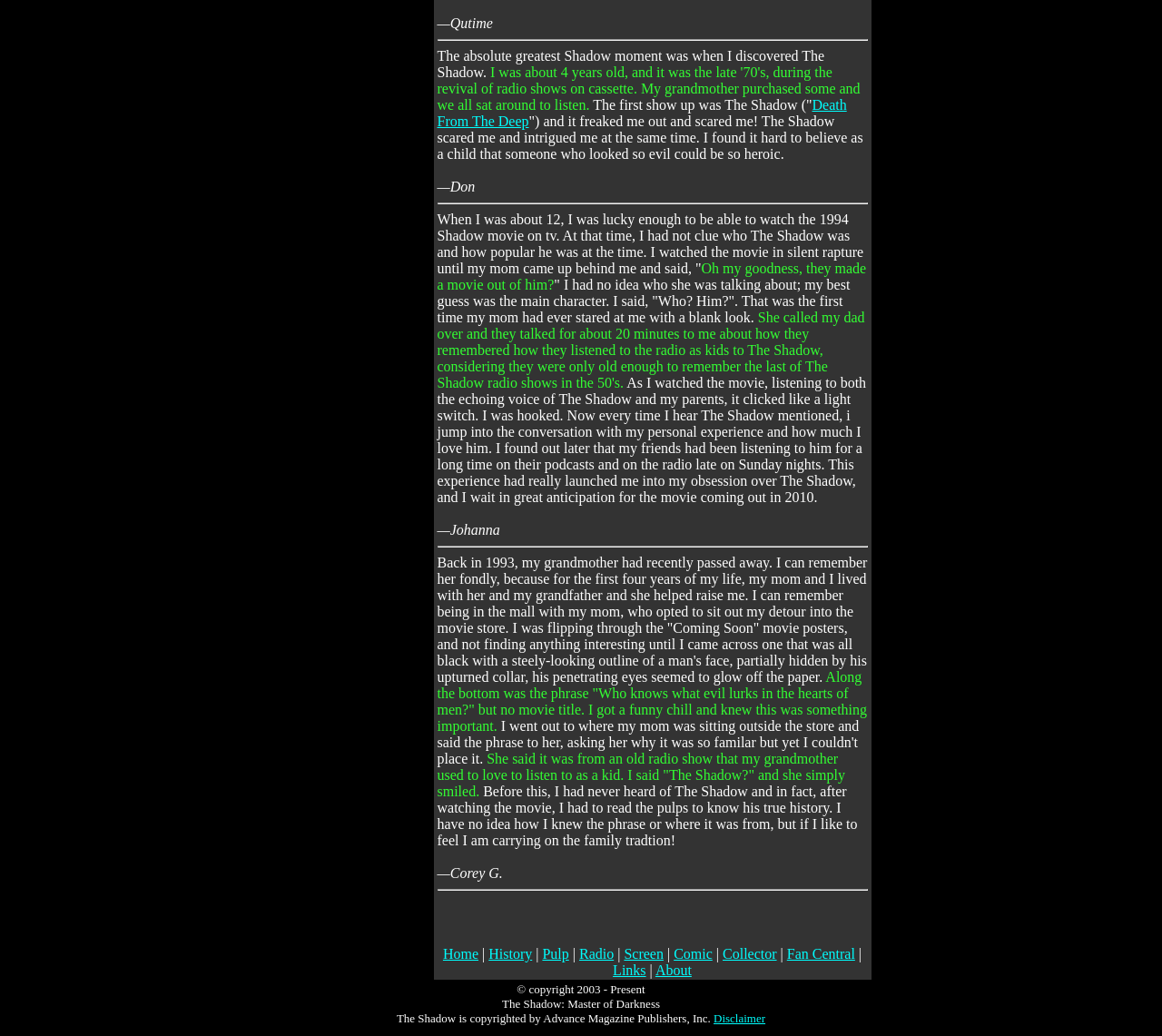Find the bounding box coordinates of the clickable element required to execute the following instruction: "Search for something". Provide the coordinates as four float numbers between 0 and 1, i.e., [left, top, right, bottom].

None